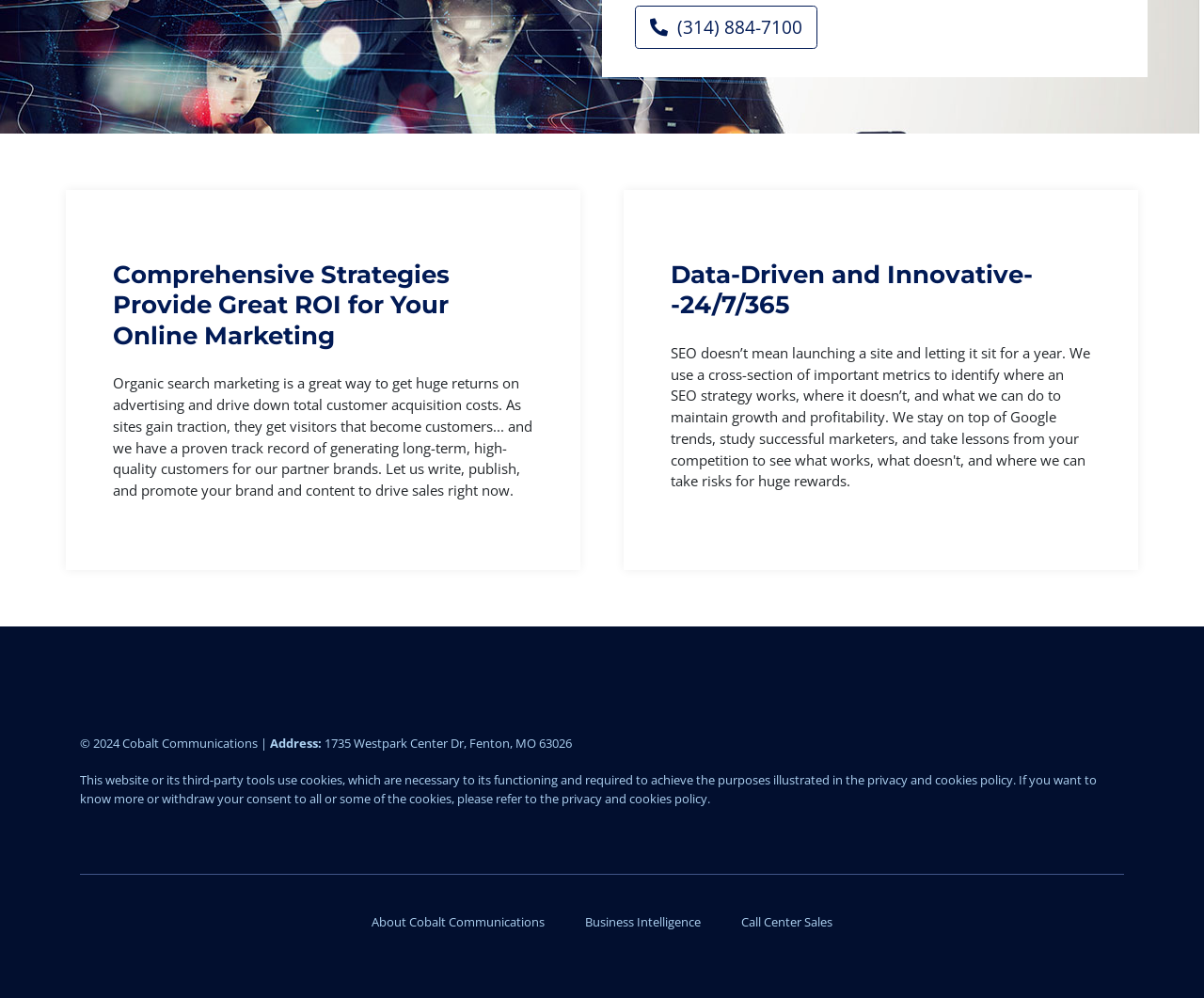What is the purpose of organic search marketing?
Look at the image and answer the question using a single word or phrase.

to get huge returns on advertising and drive down total customer acquisition costs